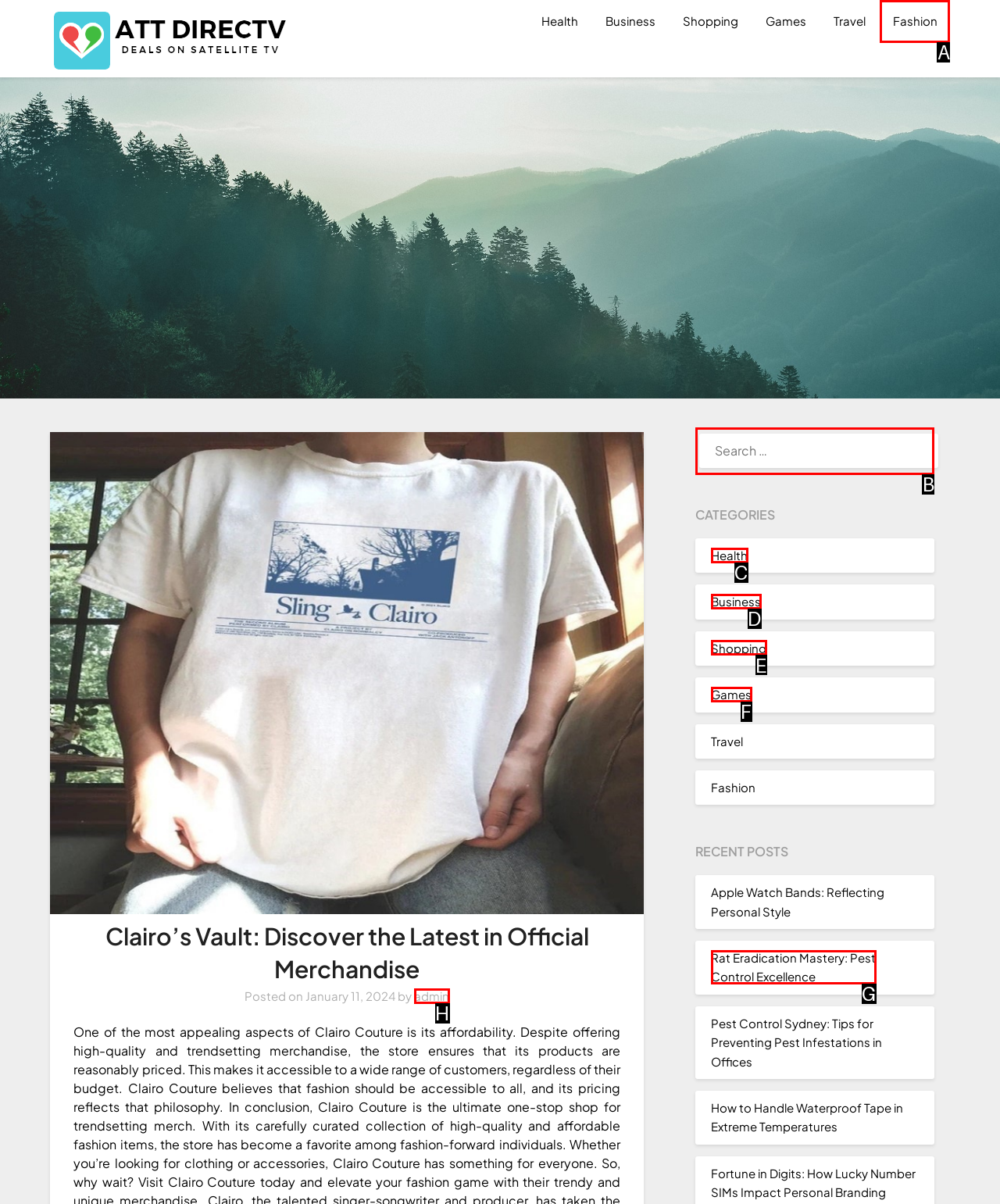Select the letter of the UI element you need to click on to fulfill this task: Search for merchandise. Write down the letter only.

B